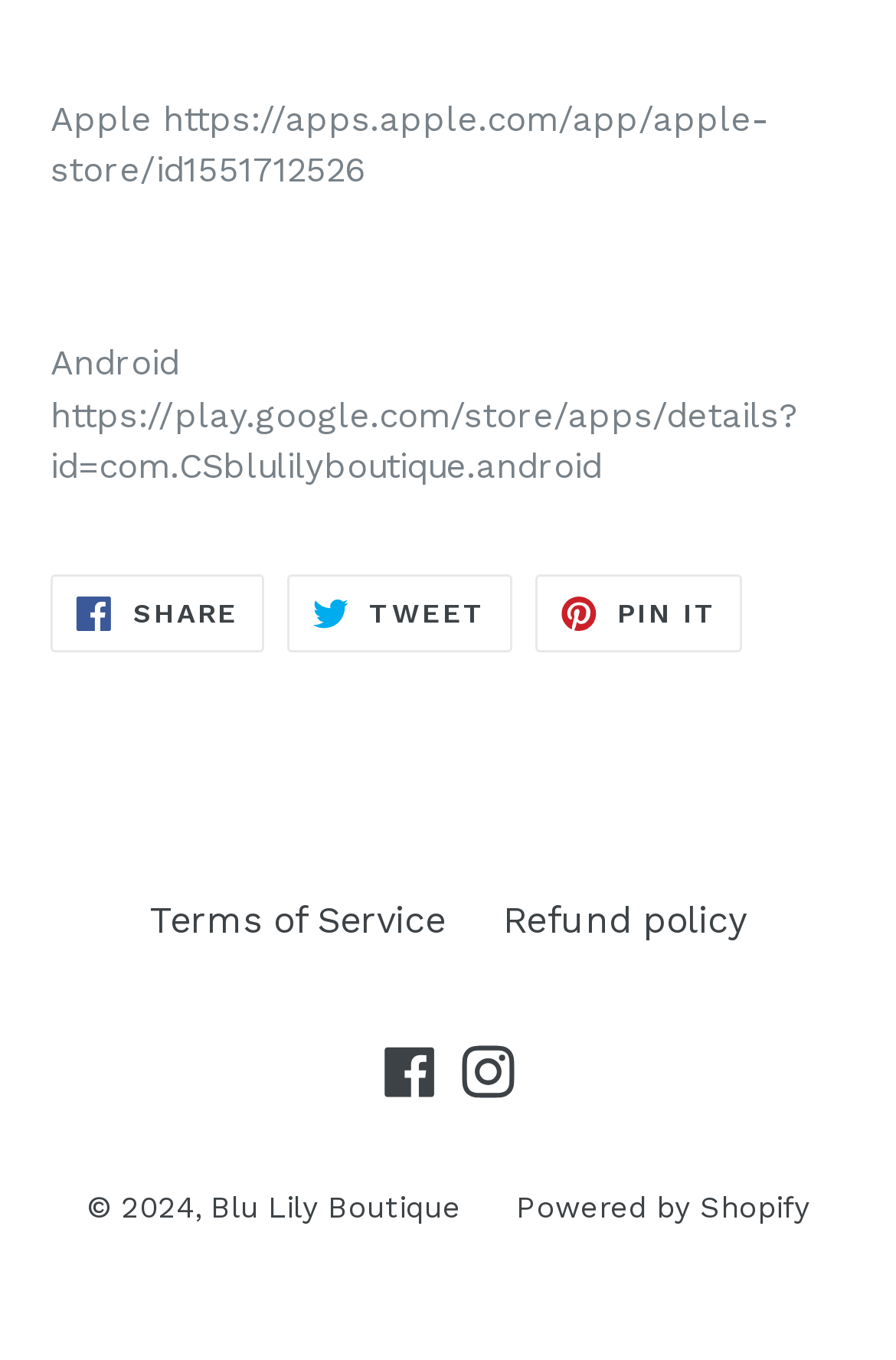Given the element description: "Facebook", predict the bounding box coordinates of this UI element. The coordinates must be four float numbers between 0 and 1, given as [left, top, right, bottom].

[0.419, 0.766, 0.494, 0.807]